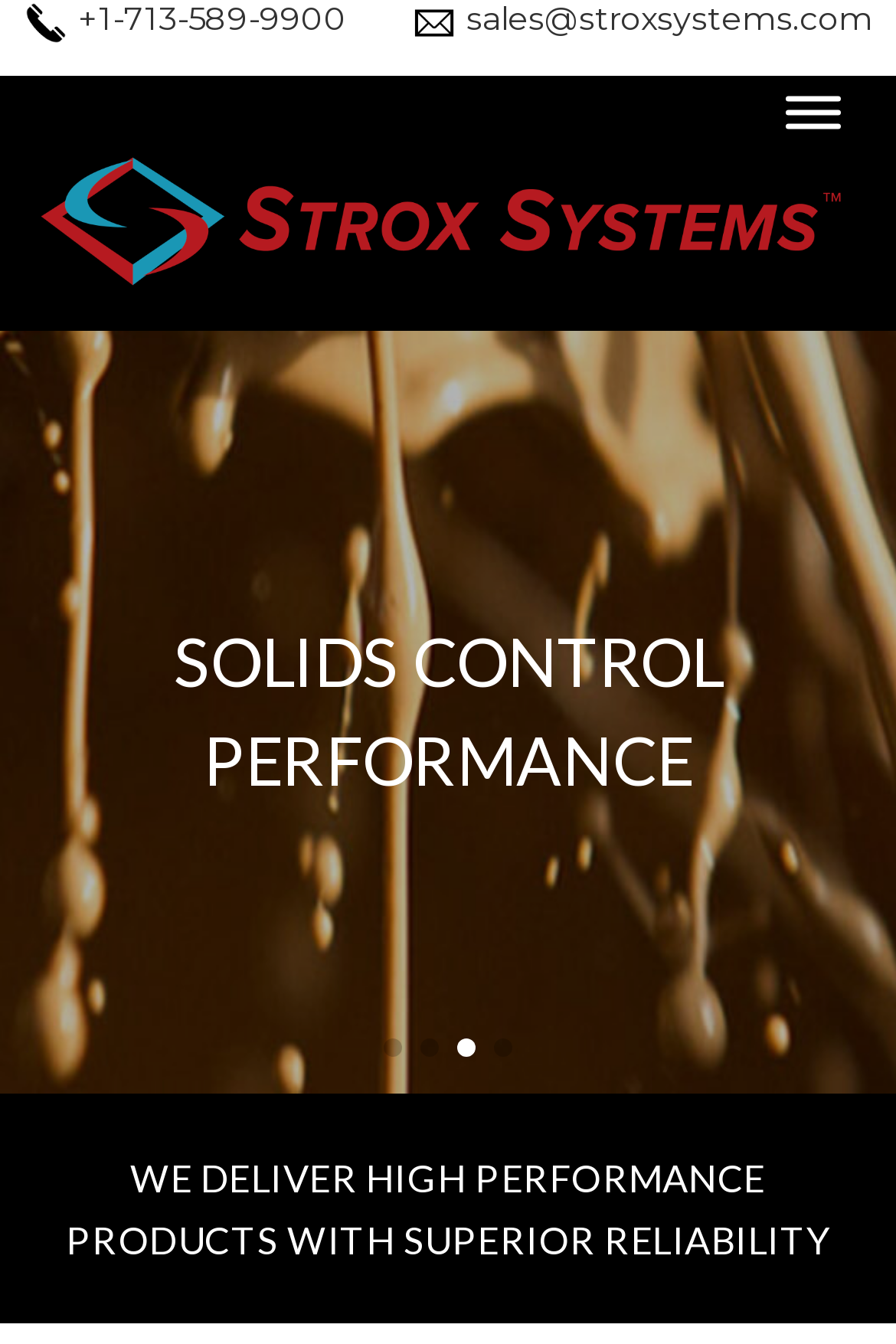How many slides are there?
Using the information from the image, answer the question thoroughly.

There are four buttons at the bottom of the webpage labeled 'Go to slide 1', 'Go to slide 2', 'Go to slide 3', and 'Go to slide 4', indicating that there are four slides in total.